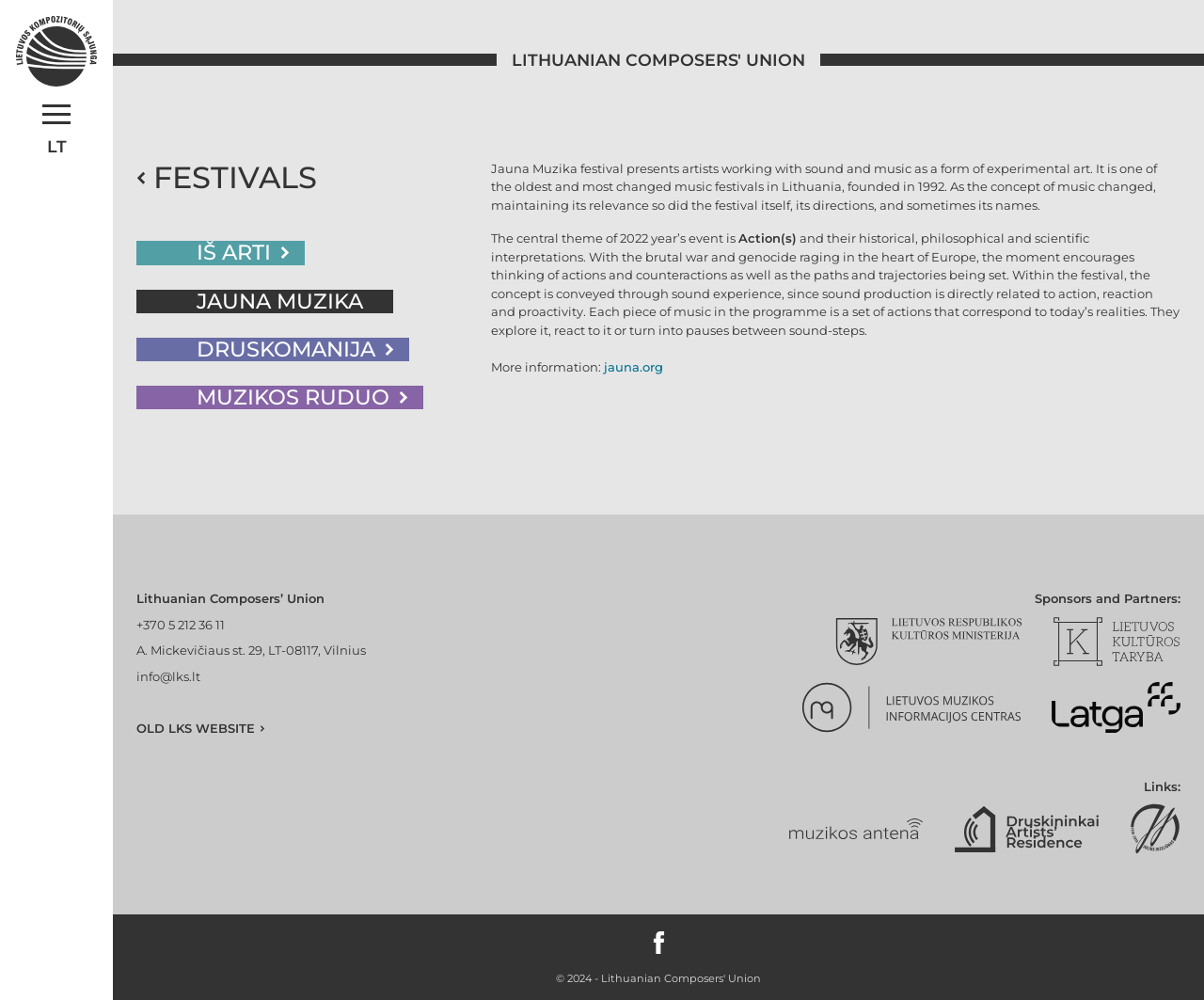Locate the bounding box coordinates of the clickable element to fulfill the following instruction: "Go to the FESTIVALS page". Provide the coordinates as four float numbers between 0 and 1 in the format [left, top, right, bottom].

[0.113, 0.16, 0.263, 0.196]